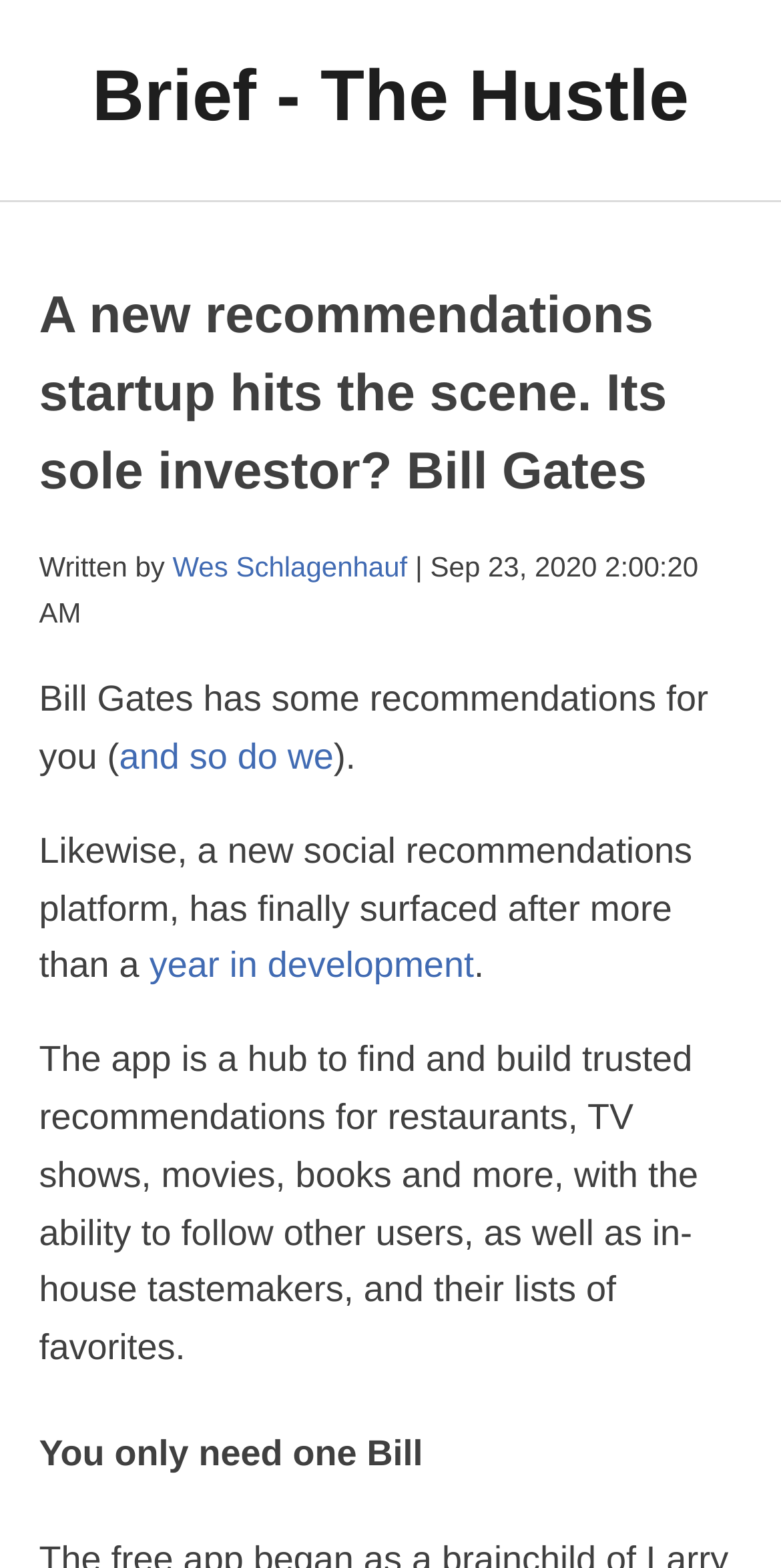Extract the primary heading text from the webpage.

A new recommendations startup hits the scene. Its sole investor? Bill Gates